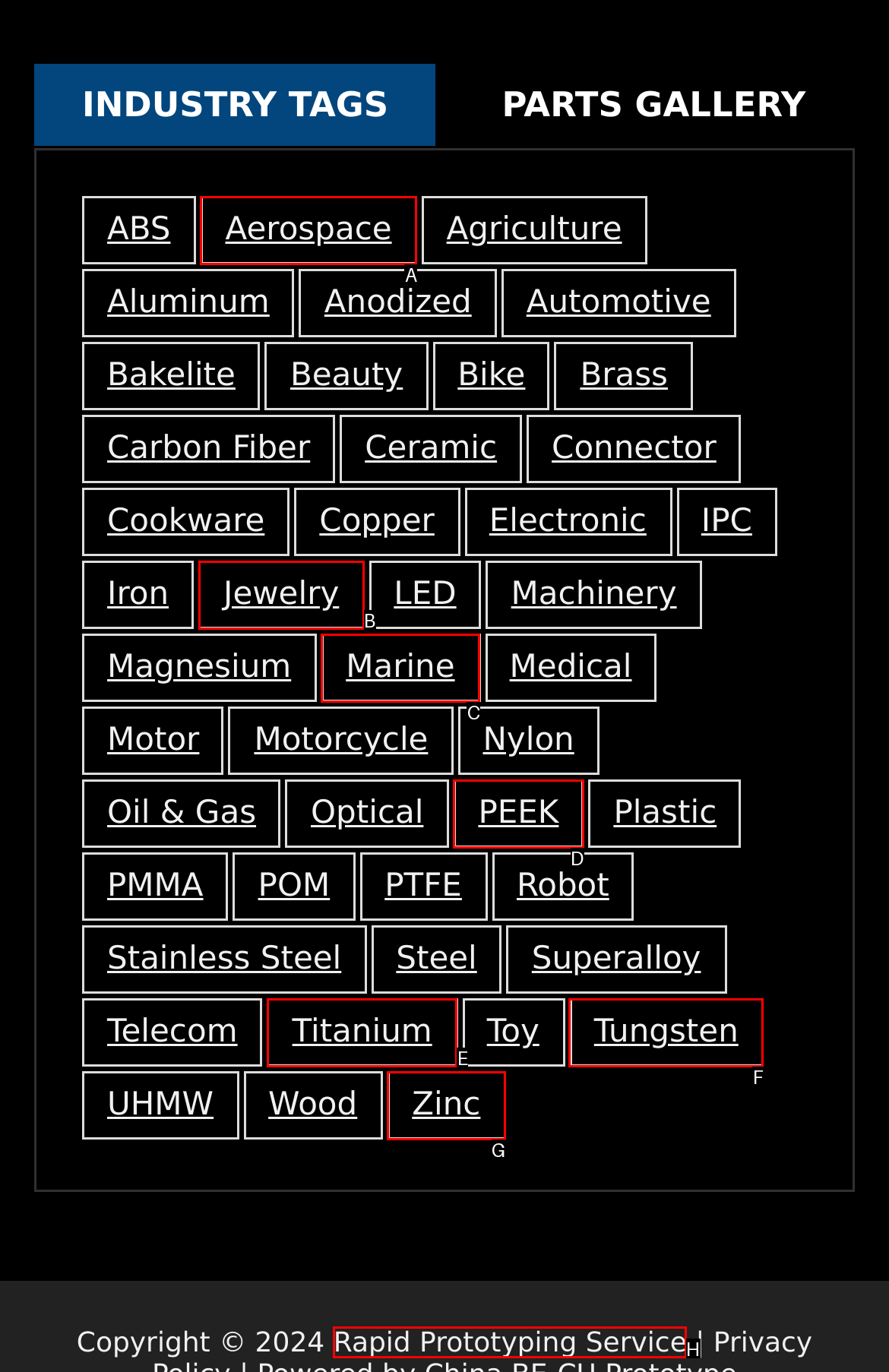Tell me which letter corresponds to the UI element that will allow you to Learn about Rapid Prototyping Service. Answer with the letter directly.

H